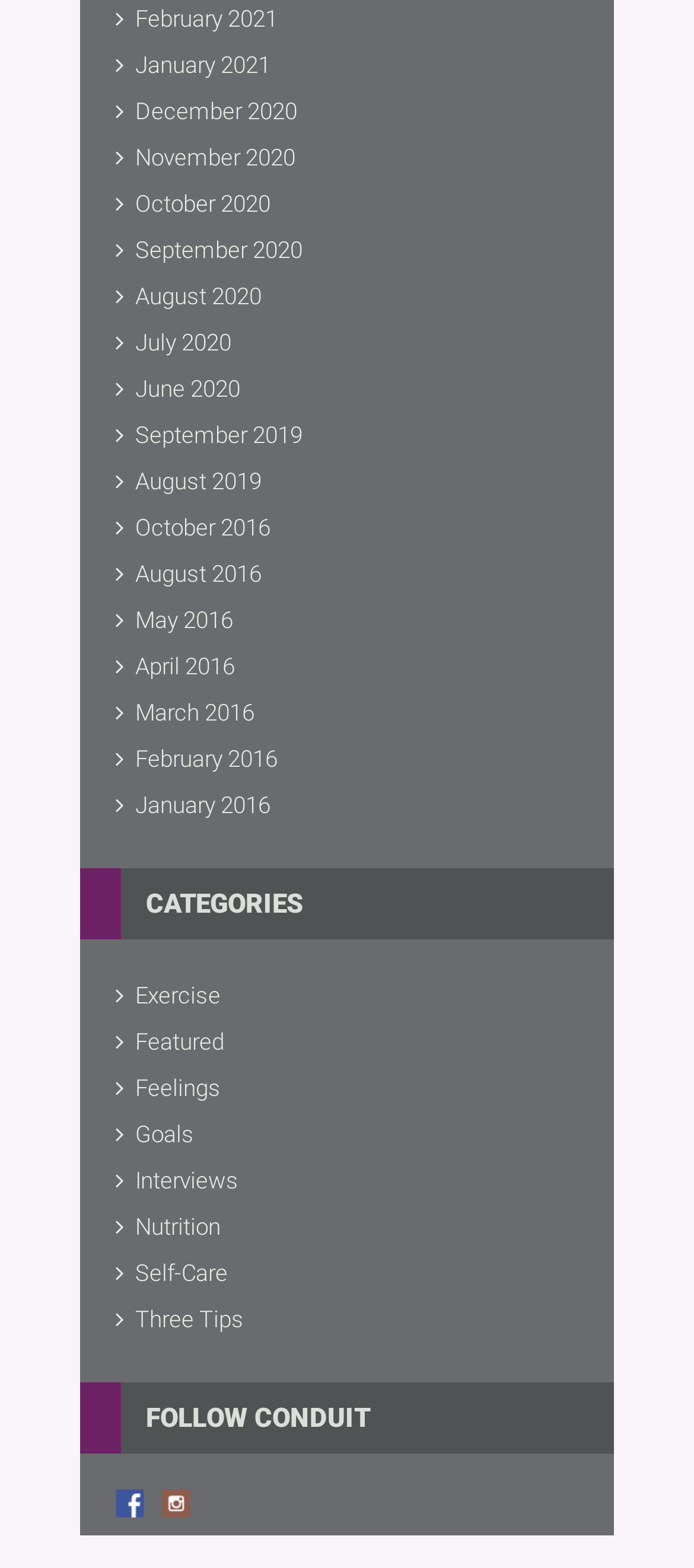Highlight the bounding box coordinates of the element you need to click to perform the following instruction: "View February 2021 archives."

[0.167, 0.001, 0.4, 0.022]